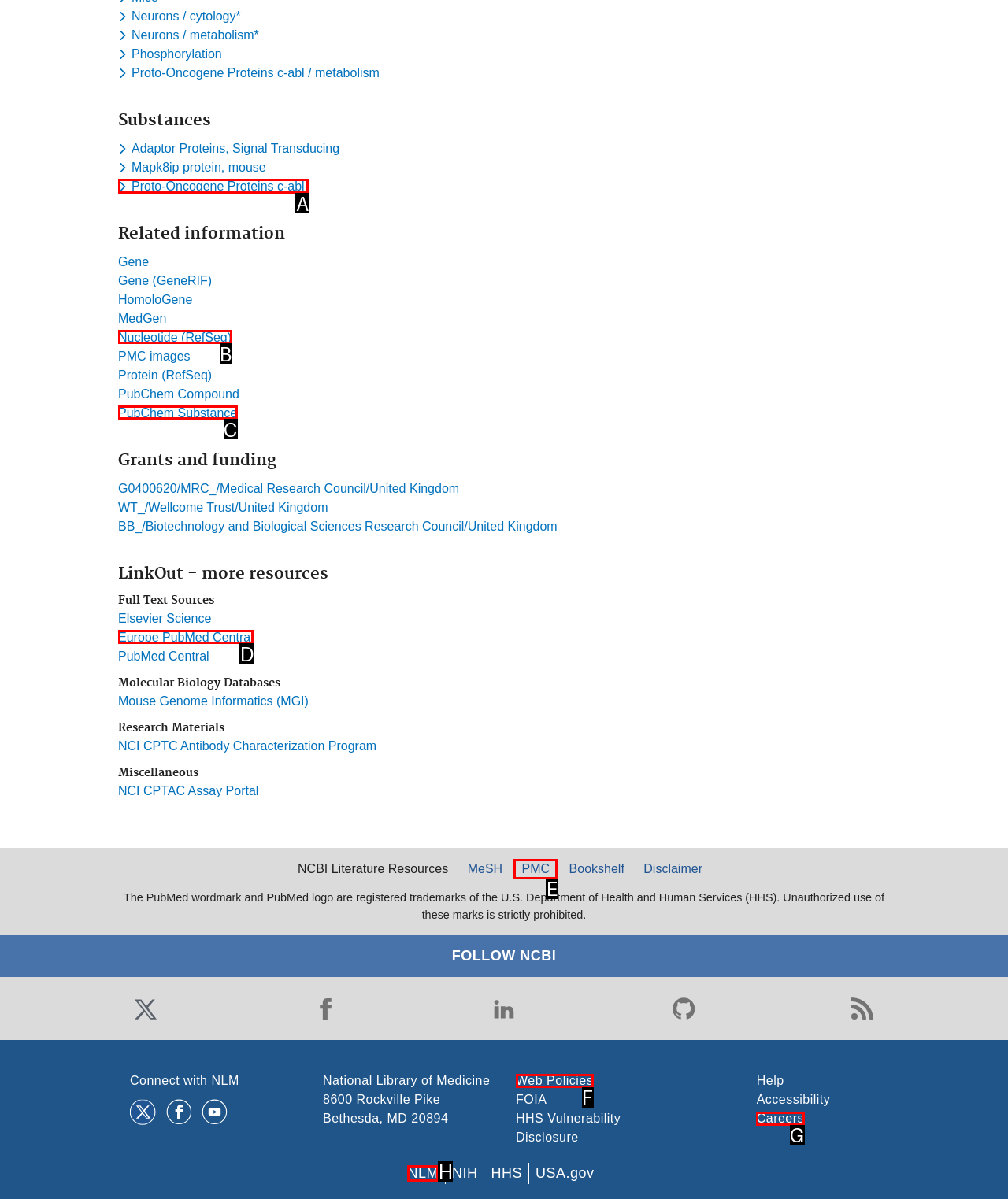Determine which letter corresponds to the UI element to click for this task: Access PubMed Central
Respond with the letter from the available options.

E